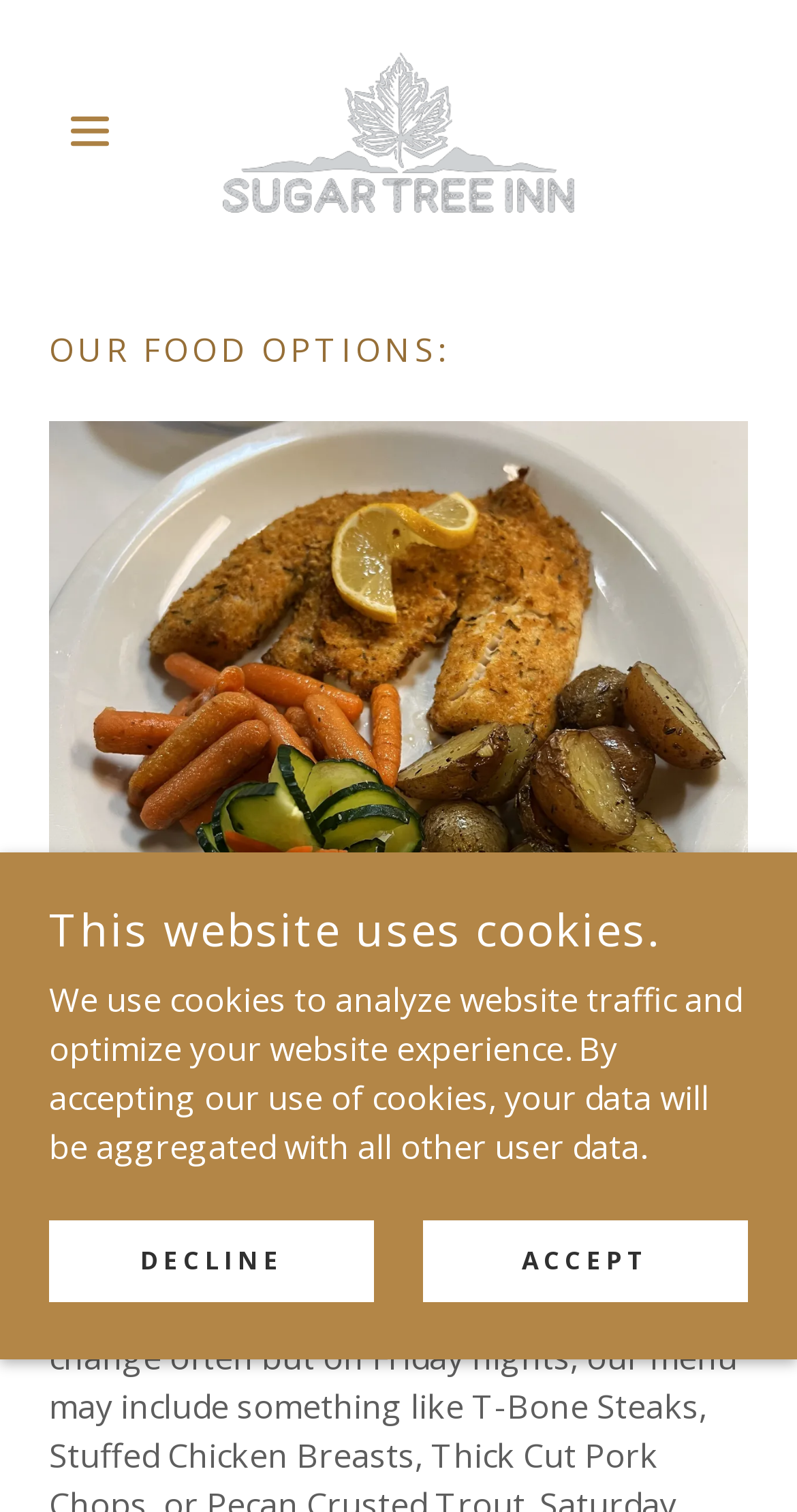Answer the question with a brief word or phrase:
What is the main food option mentioned on this page?

Dinner